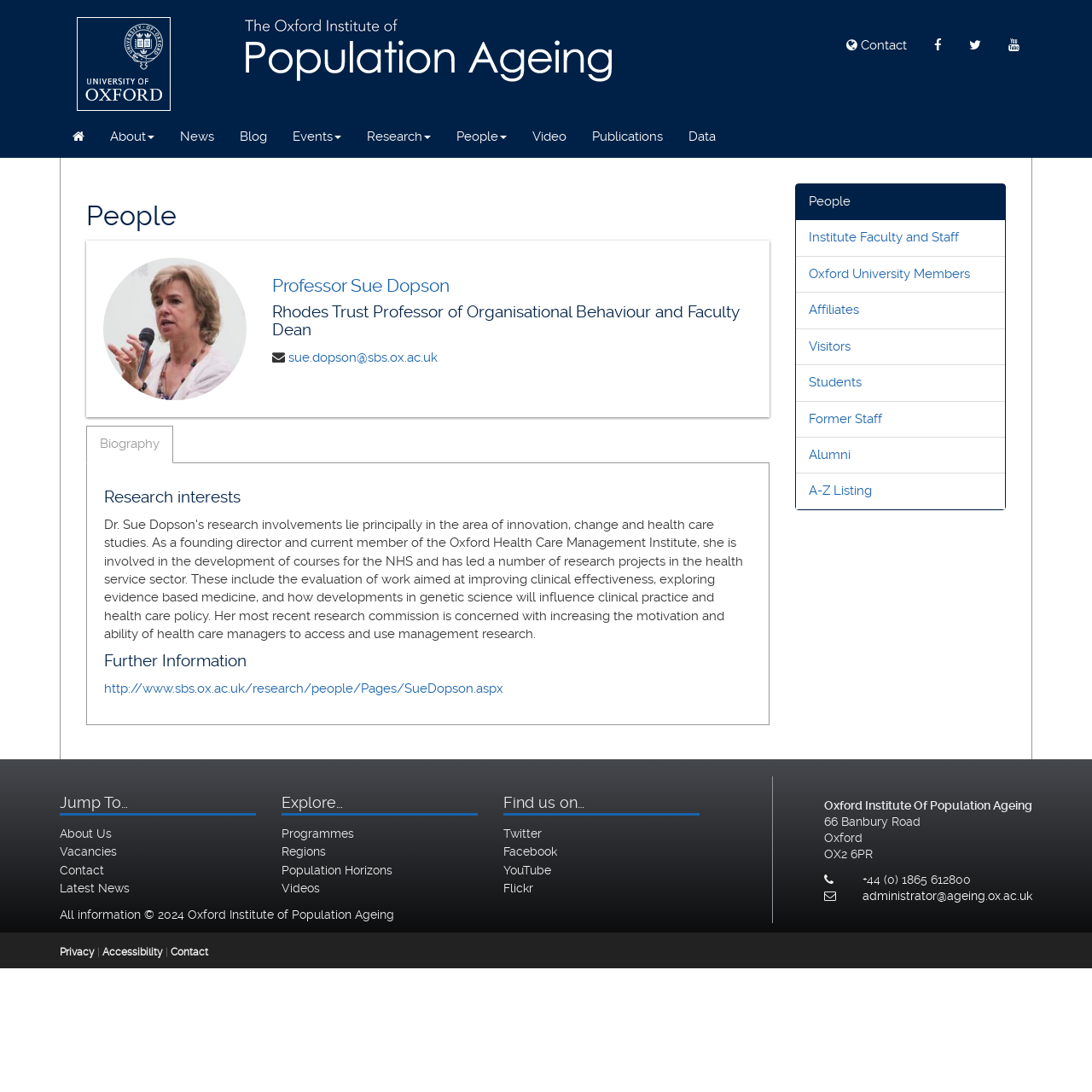What is the research interest of the professor?
Answer with a single word or phrase, using the screenshot for reference.

Not specified